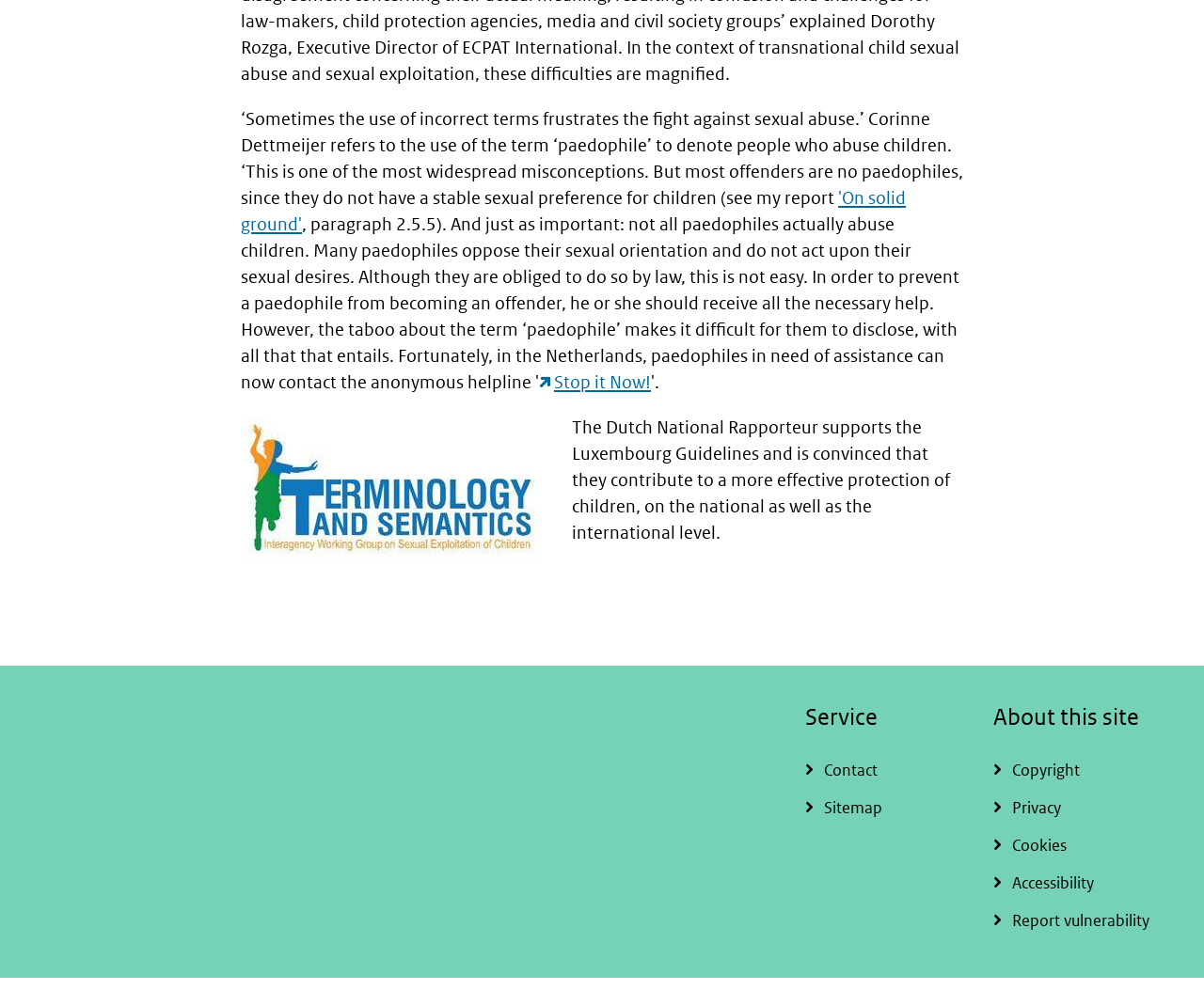Please determine the bounding box coordinates of the element's region to click for the following instruction: "Check copyright information".

[0.825, 0.748, 0.956, 0.785]